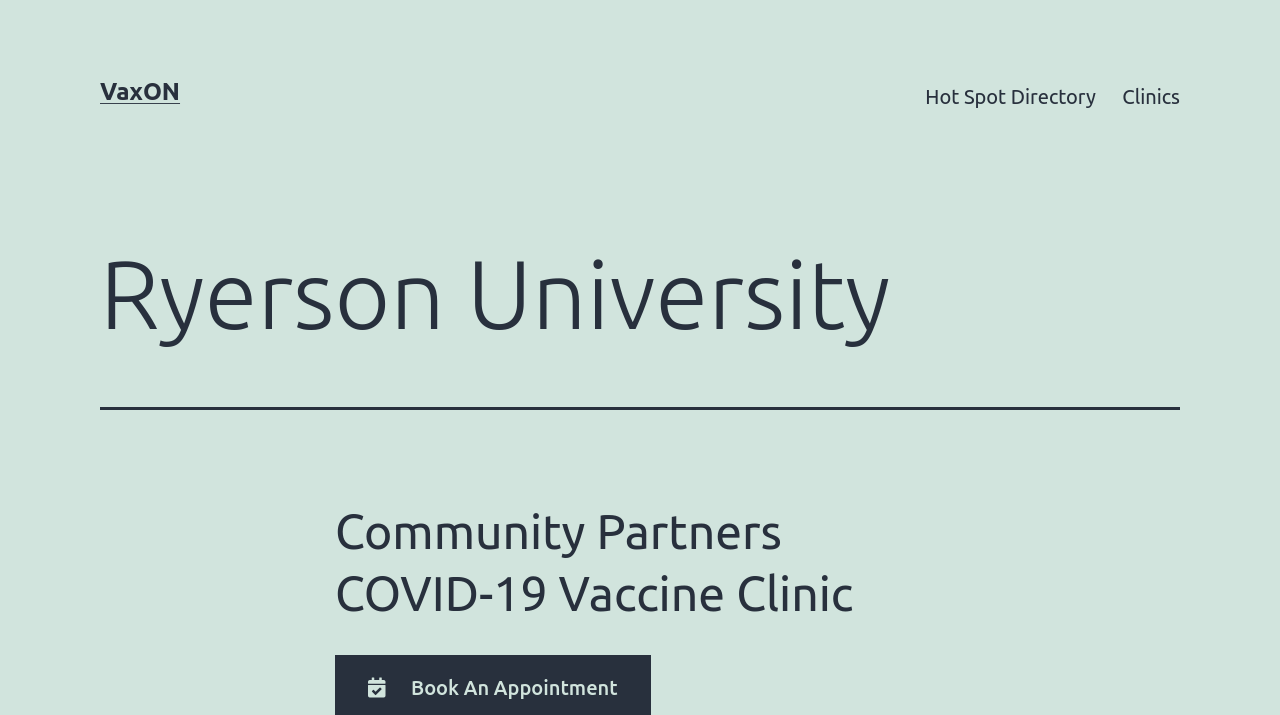Respond with a single word or phrase to the following question: What type of information is likely to be found on this webpage?

Vaccine clinic information